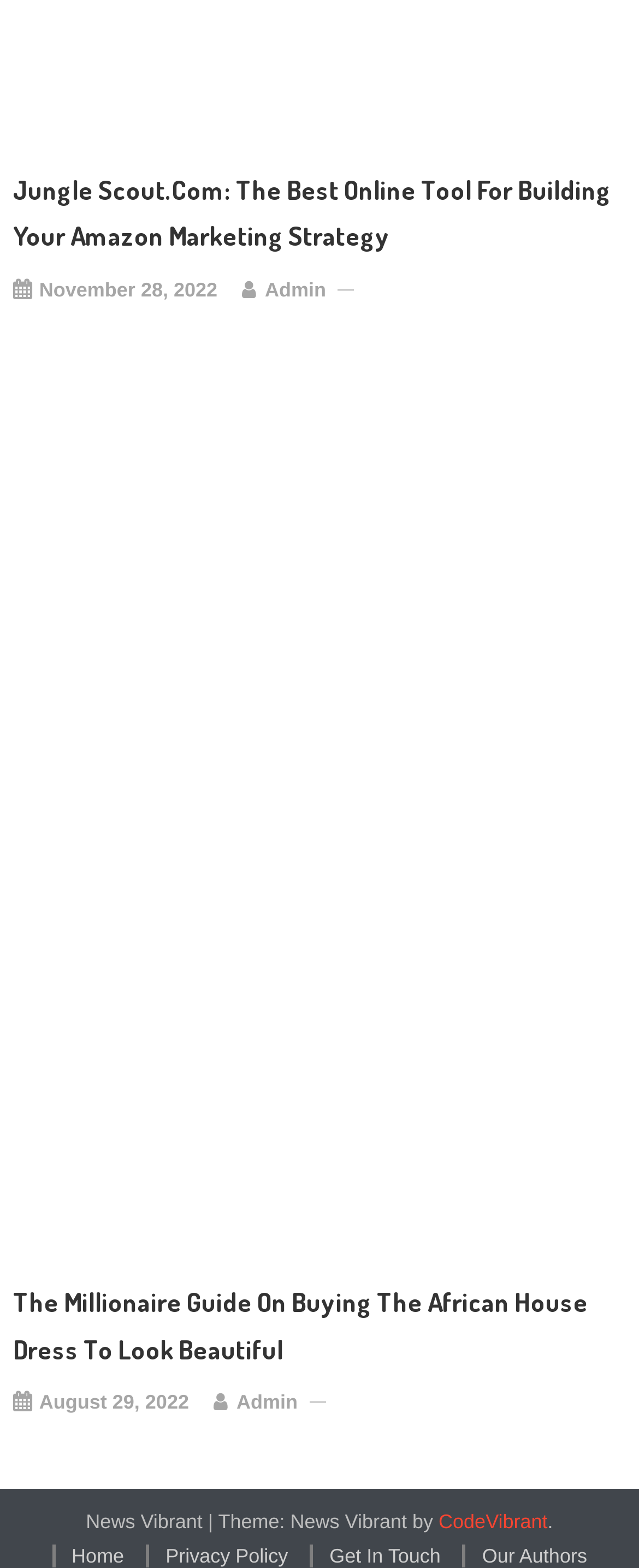Specify the bounding box coordinates of the area to click in order to execute this command: 'click the link to view the article about African Maxi Dress'. The coordinates should consist of four float numbers ranging from 0 to 1, and should be formatted as [left, top, right, bottom].

[0.02, 0.502, 0.98, 0.519]